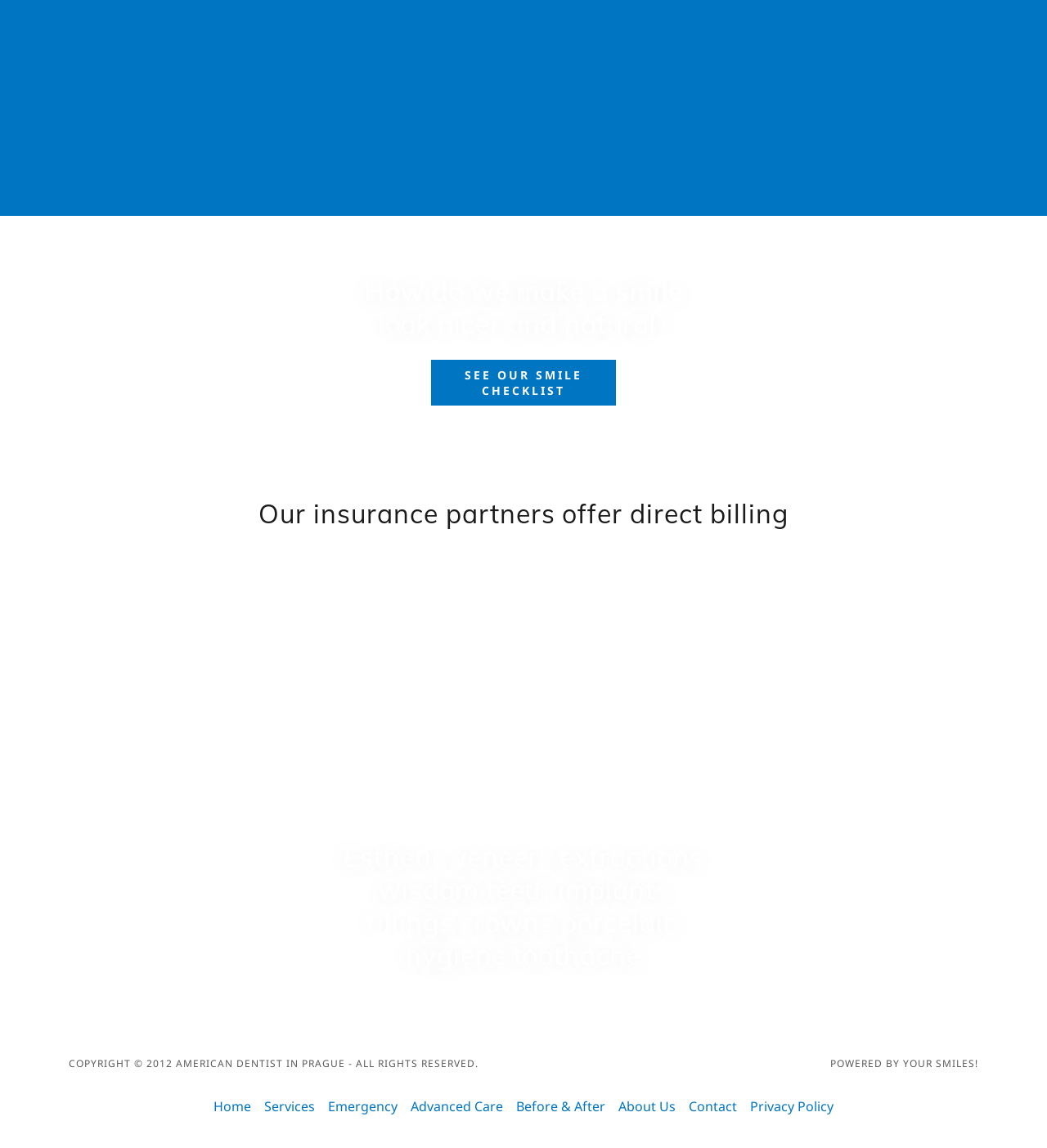Identify the coordinates of the bounding box for the element that must be clicked to accomplish the instruction: "Check Emergency".

[0.307, 0.95, 0.386, 0.977]